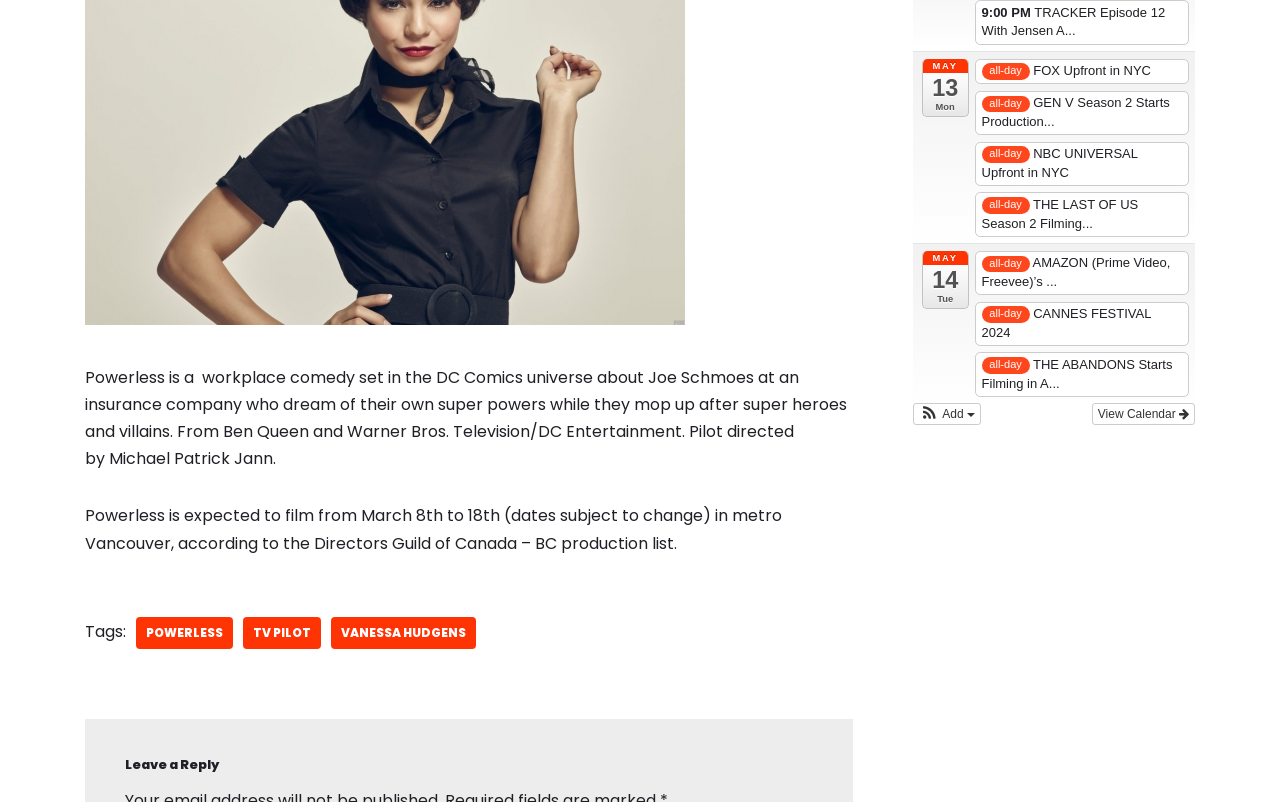Pinpoint the bounding box coordinates of the element you need to click to execute the following instruction: "Check the production schedule for May 13". The bounding box should be represented by four float numbers between 0 and 1, in the format [left, top, right, bottom].

[0.72, 0.073, 0.757, 0.146]